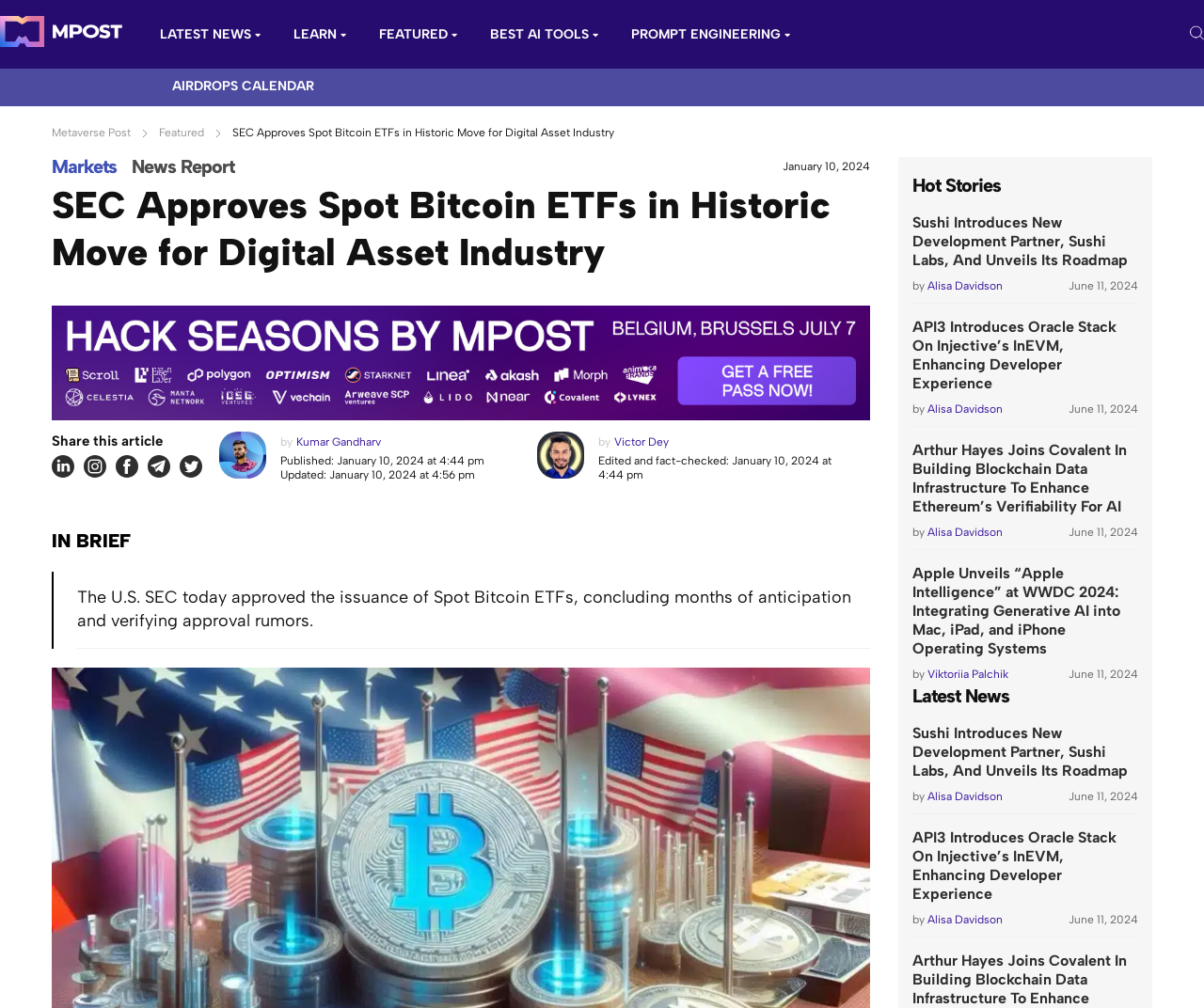Locate the bounding box of the UI element based on this description: "Featured". Provide four float numbers between 0 and 1 as [left, top, right, bottom].

[0.307, 0.001, 0.38, 0.069]